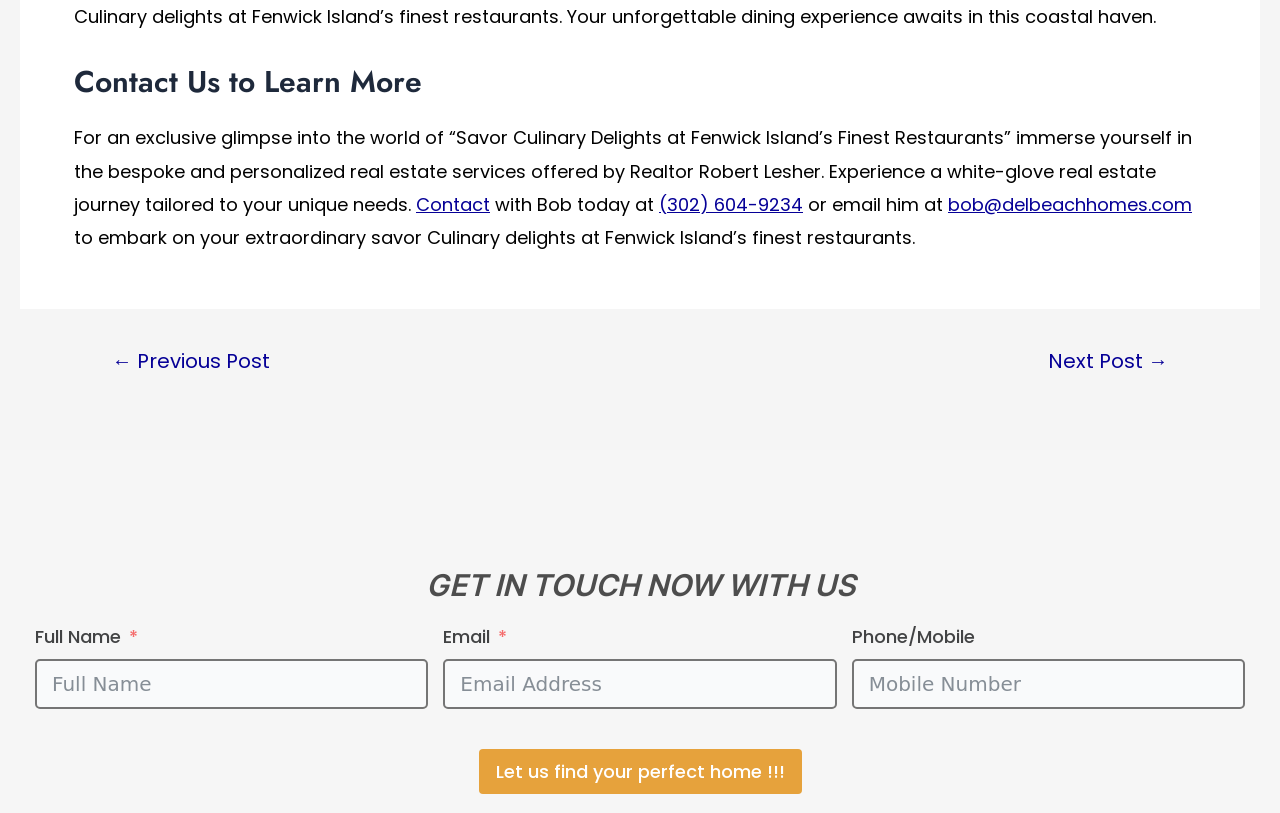Answer briefly with one word or phrase:
What is the realtor's name?

Robert Lesher